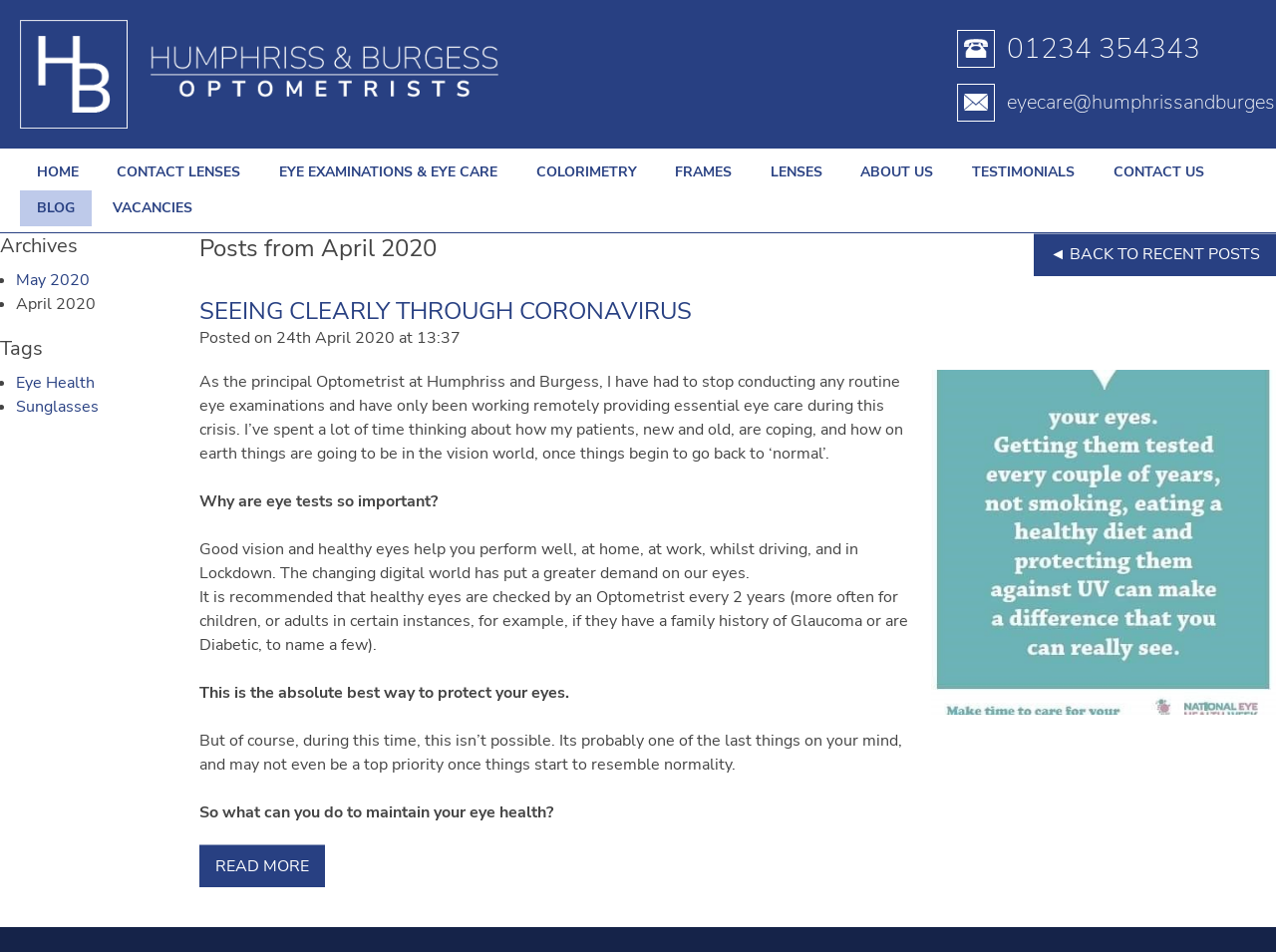Offer a detailed explanation of the webpage layout and contents.

The webpage is a blog page with a horizontal menu bar at the top, containing 10 menu items: HOME, CONTACT LENSES, EYE EXAMINATIONS & EYE CARE, COLORIMETRY, FRAMES, LENSES, ABOUT US, TESTIMONIALS, CONTACT US, and BLOG. Below the menu bar, there is a heading "Posts from April 2020".

The main content of the page is an article titled "SEEING CLEARLY THROUGH CORONAVIRUS", which is a blog post dated April 24th, 2020. The article has a brief introduction and several paragraphs of text discussing the importance of eye tests and how to maintain eye health during the coronavirus crisis.

To the right of the article, there is a link "◄ BACK TO RECENT POSTS". Above the article, there are three links and a static text "01234 354343". At the bottom of the page, there are three sections: "Archives" with links to May 2020 and April 2020, "Tags" with links to "Eye Health" and "Sunglasses", and a link "READ MORE" at the very bottom.

There are no images on the page. The overall layout is organized, with clear headings and concise text.